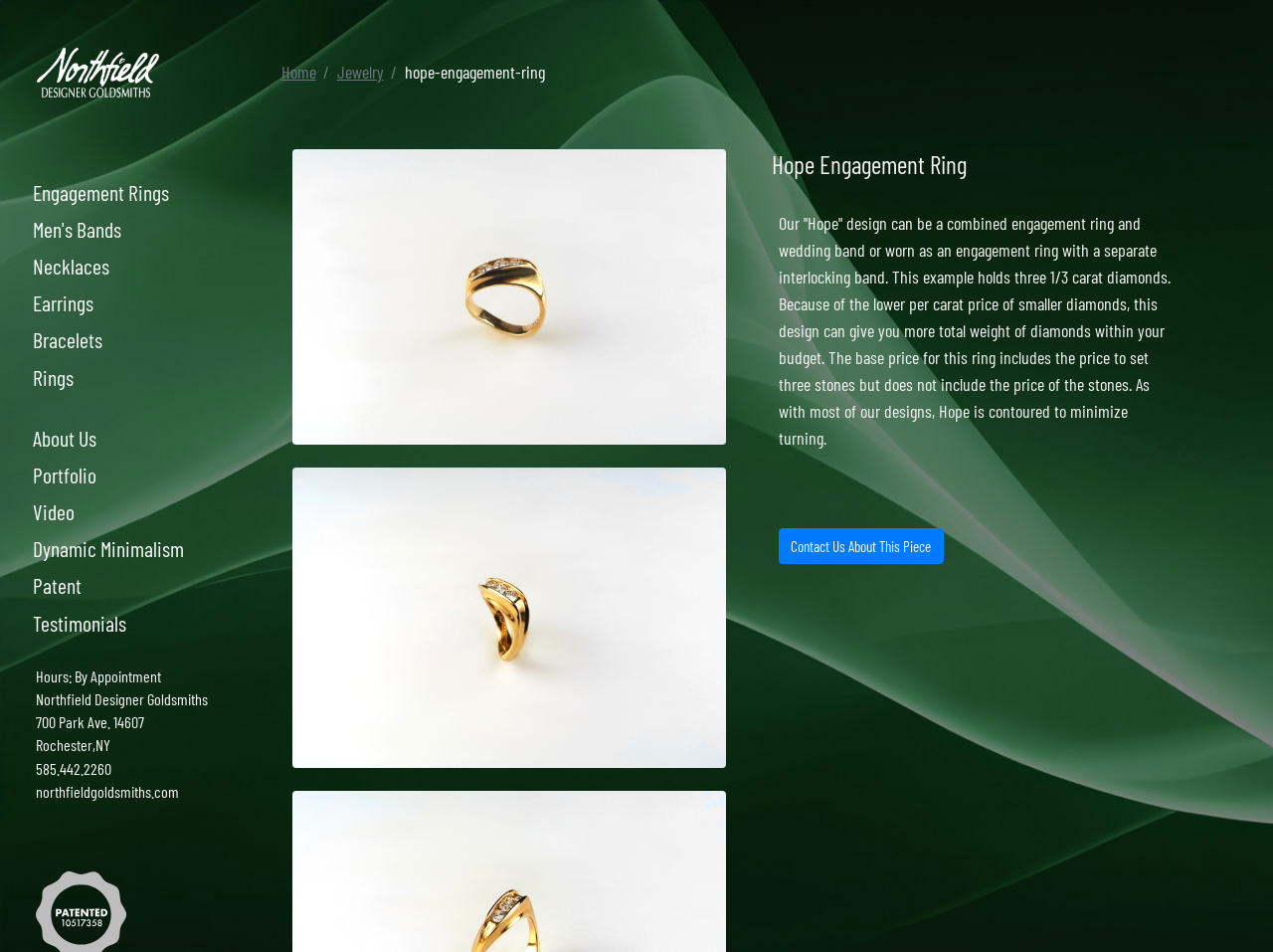Kindly determine the bounding box coordinates for the clickable area to achieve the given instruction: "View the image of Hope Engagement Ring".

[0.23, 0.157, 0.57, 0.467]